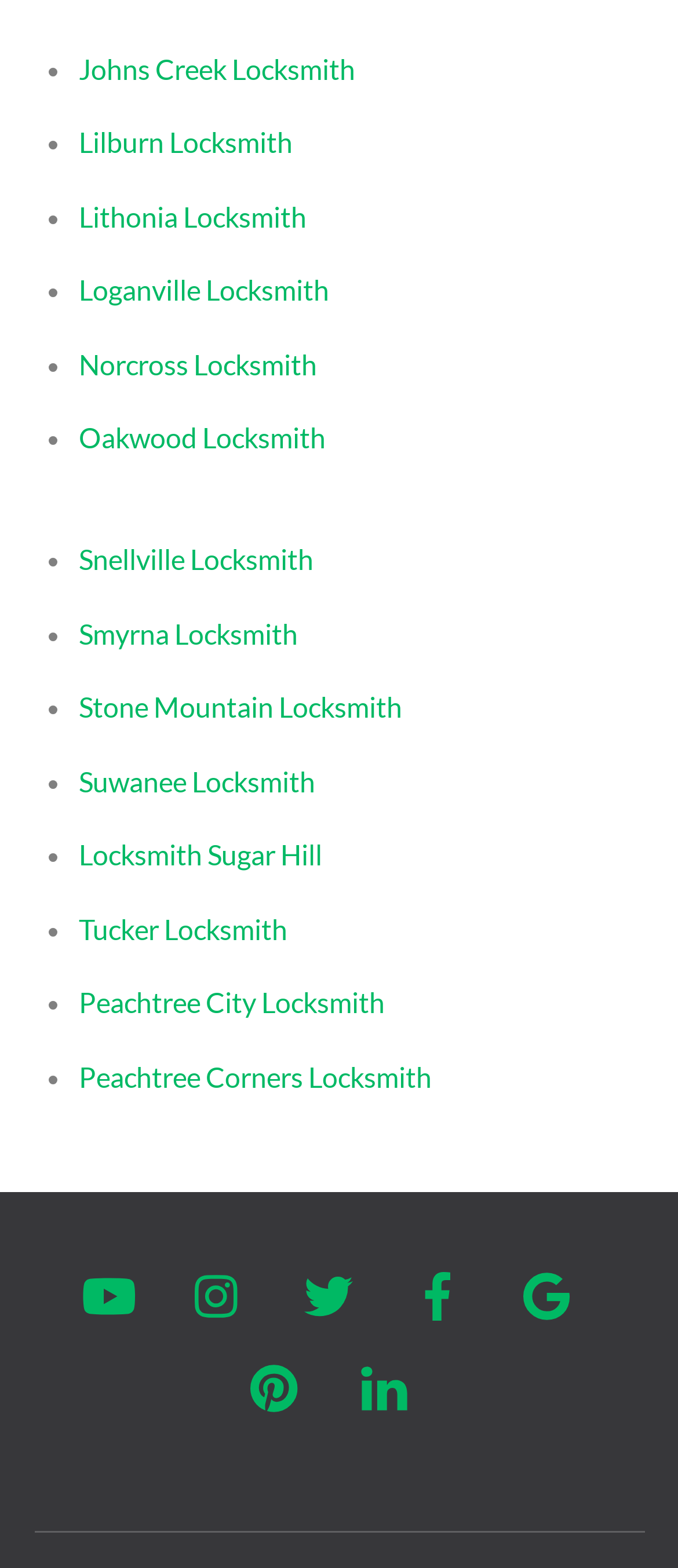Pinpoint the bounding box coordinates of the element to be clicked to execute the instruction: "click the COOKIE POLICY link".

None